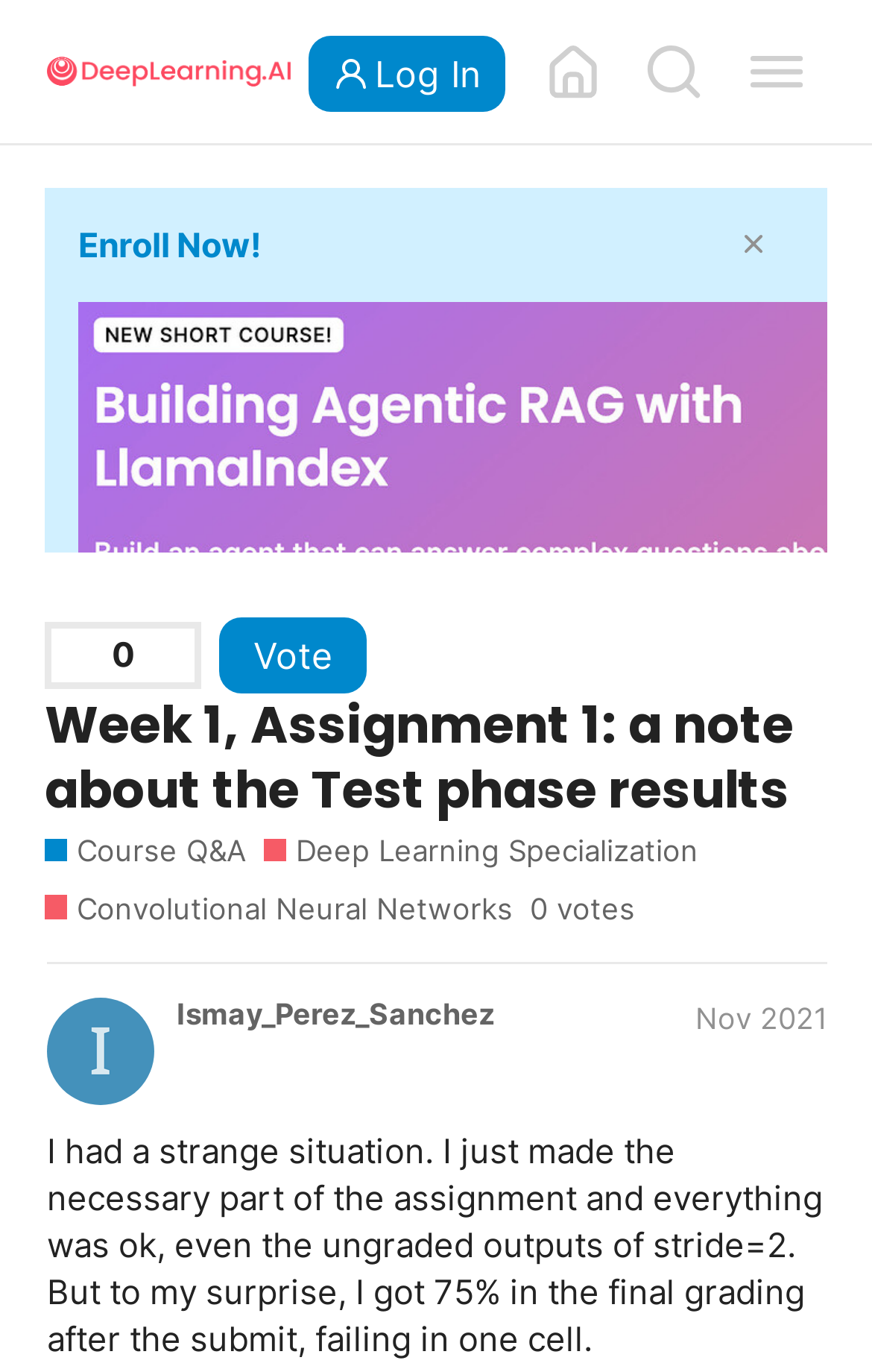Please specify the bounding box coordinates of the element that should be clicked to execute the given instruction: 'Click the close dialog button'. Ensure the coordinates are four float numbers between 0 and 1, expressed as [left, top, right, bottom].

None